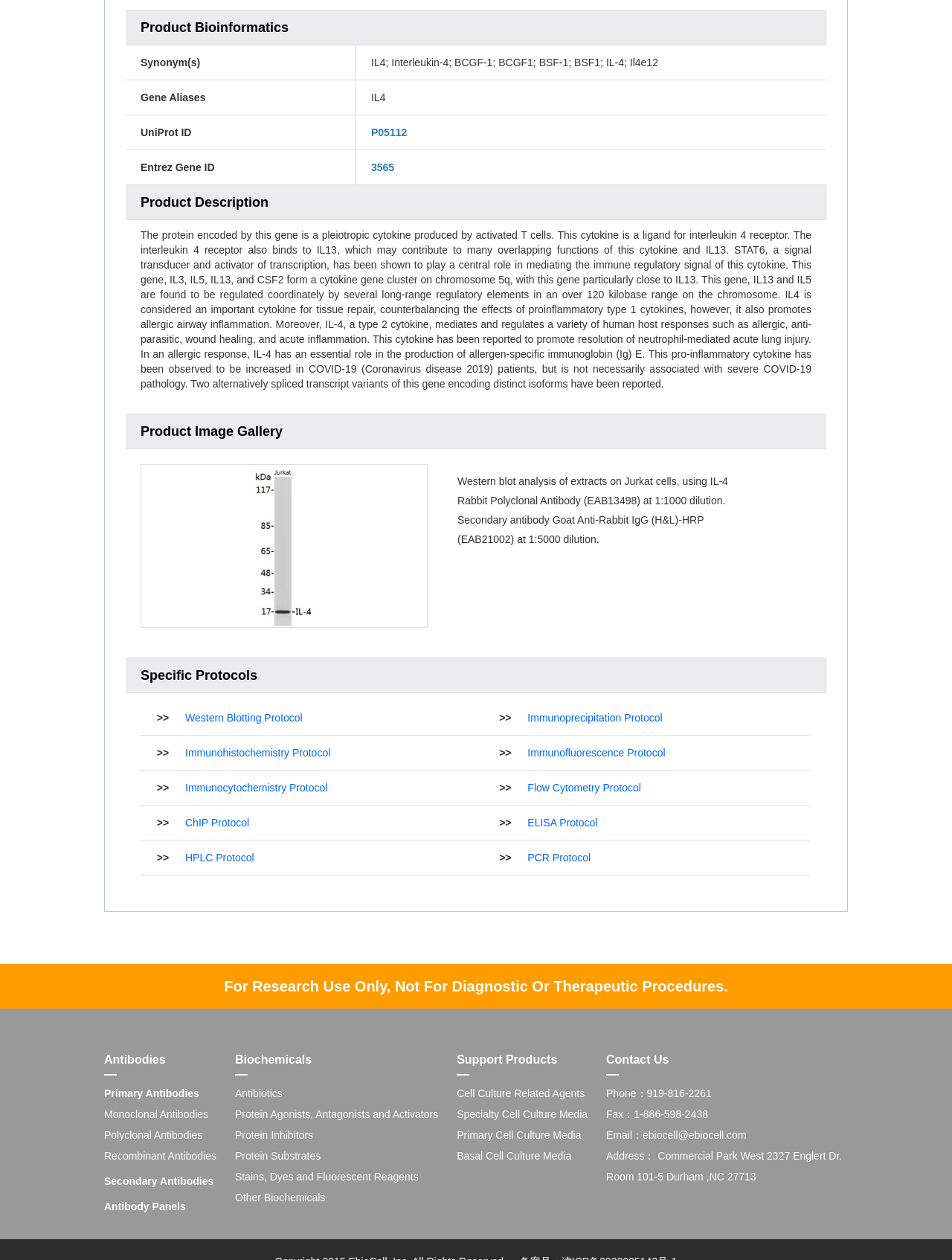What is the product bioinformatics?
Based on the image, respond with a single word or phrase.

IL4